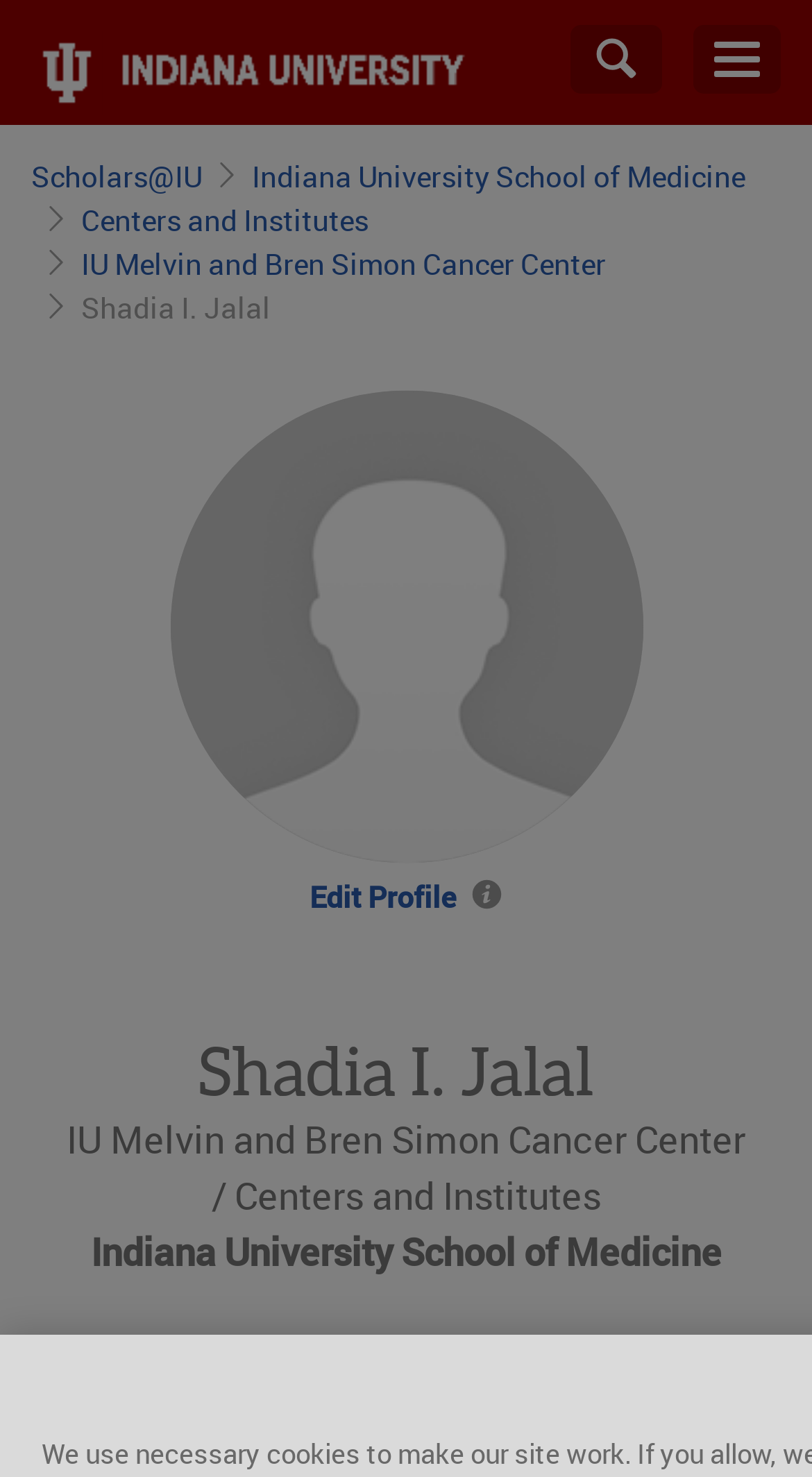Please identify the coordinates of the bounding box for the clickable region that will accomplish this instruction: "View information about editing profiles".

[0.561, 0.595, 0.619, 0.616]